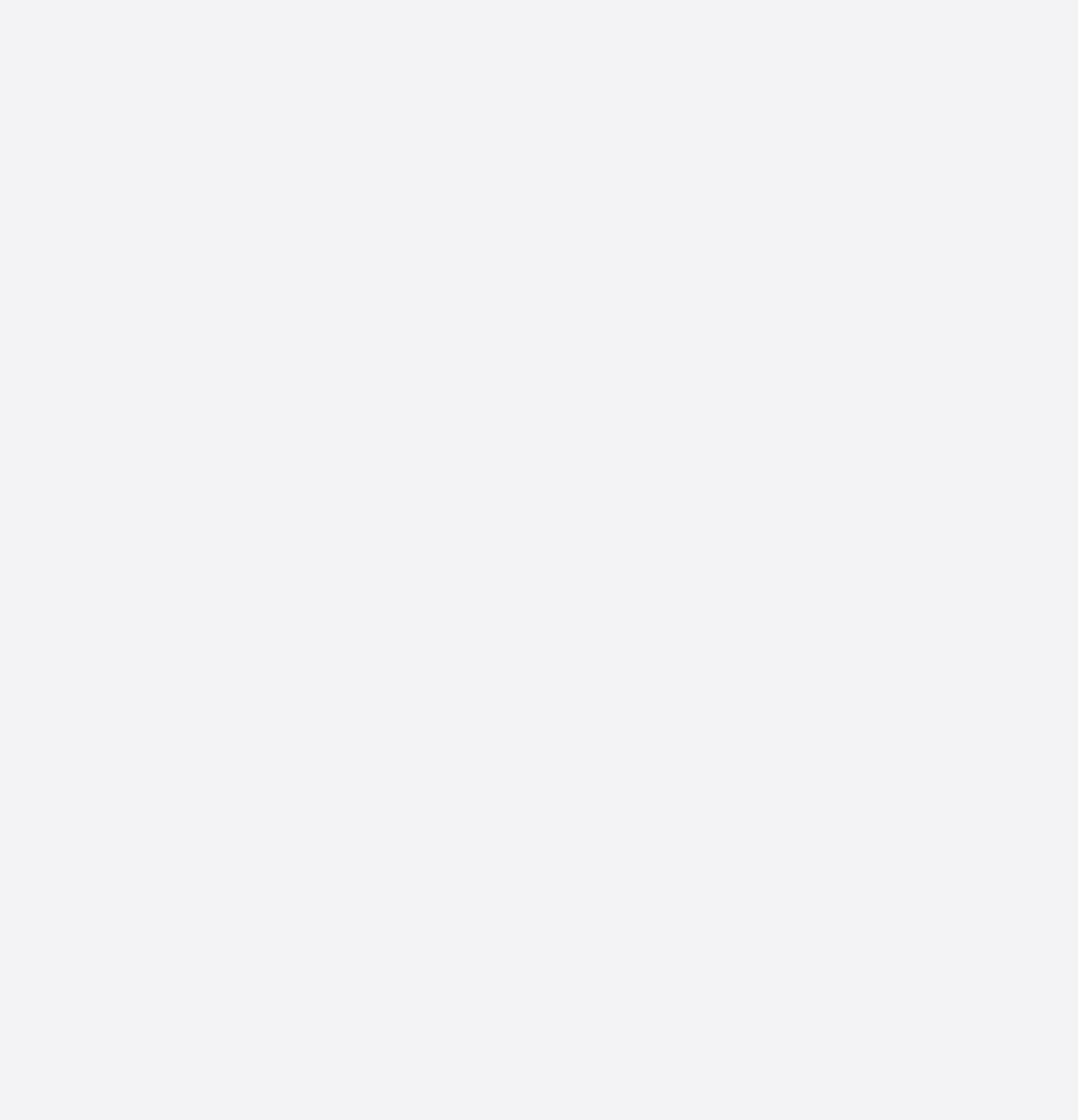Provide the bounding box coordinates of the UI element this sentence describes: "展会与活动 春意盎然，太美医疗科技与您相约2024年DIA中国年会！ 5月17-19日苏州".

[0.167, 0.413, 0.464, 0.612]